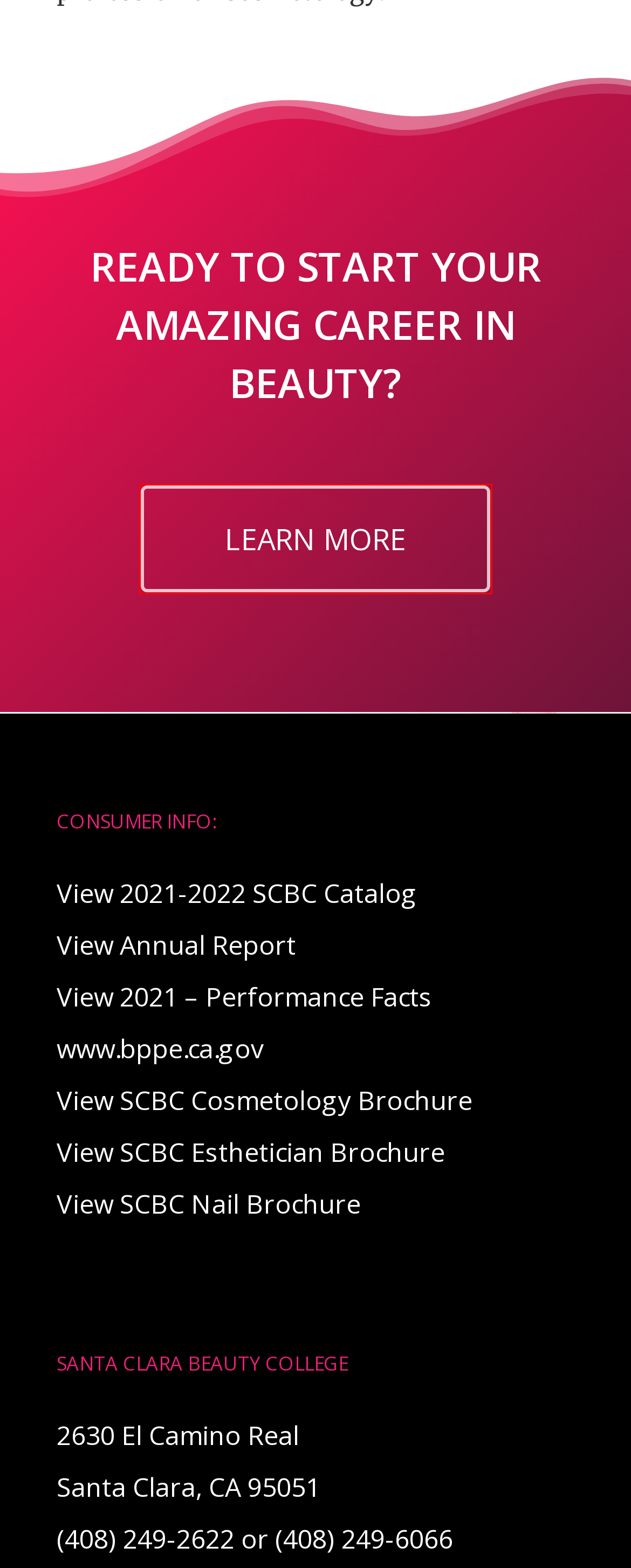Given a screenshot of a webpage with a red bounding box, please pick the webpage description that best fits the new webpage after clicking the element inside the bounding box. Here are the candidates:
A. Cosmetology Instructor | Beauty School near by
B. Nail Care | Beauty School near by
C. Esthetics | Beauty School near by
D. Courses | Beauty School near by
E. Cosmetology Brush Up | Beauty School near by
F. Cosmetology | Beauty School near by
G. Contact Us | Beauty School near by
H. About Us | Beauty School near by

G